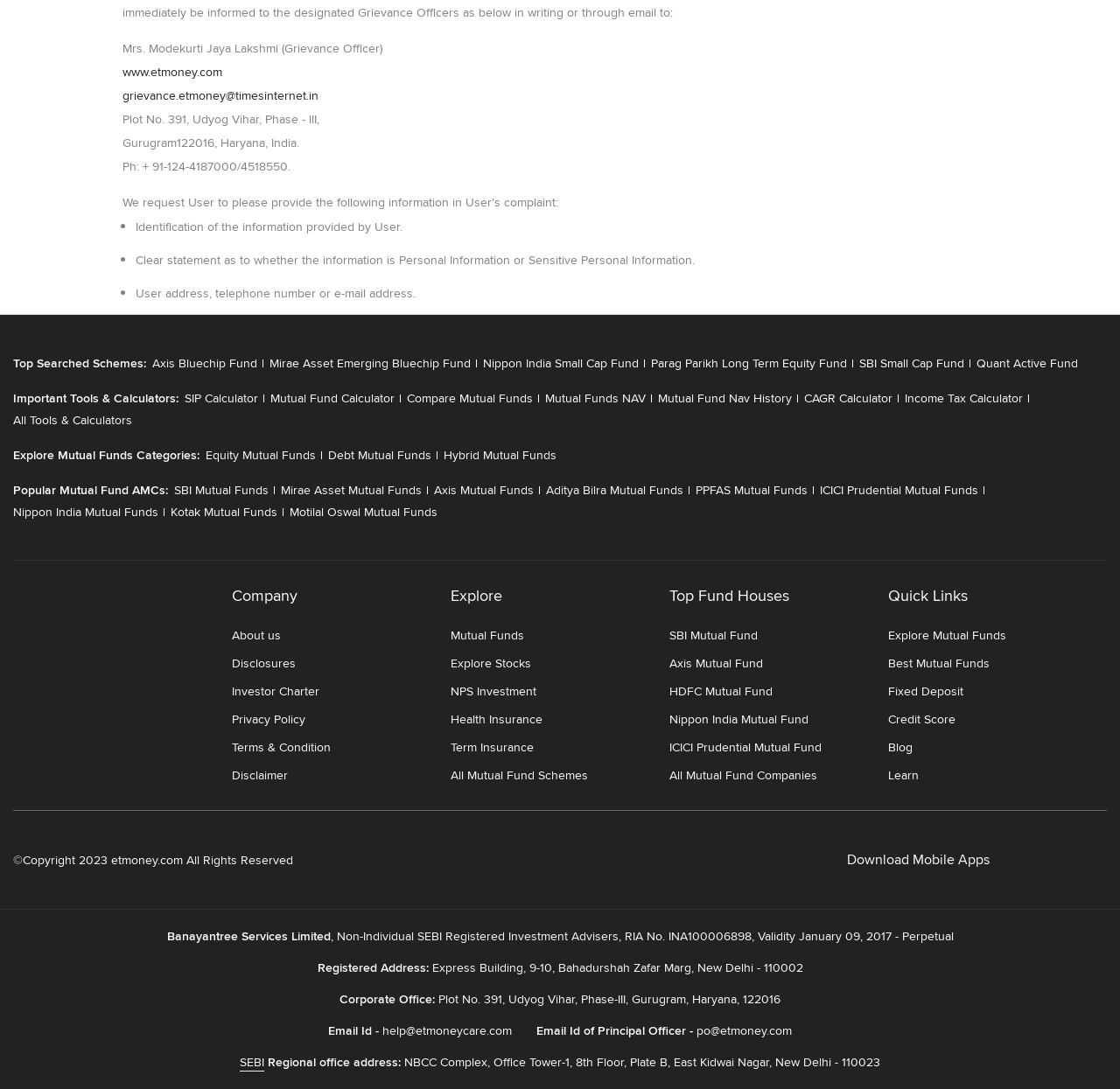Identify the bounding box of the UI element that matches this description: "Nippon India Mutual Funds".

[0.012, 0.462, 0.141, 0.478]